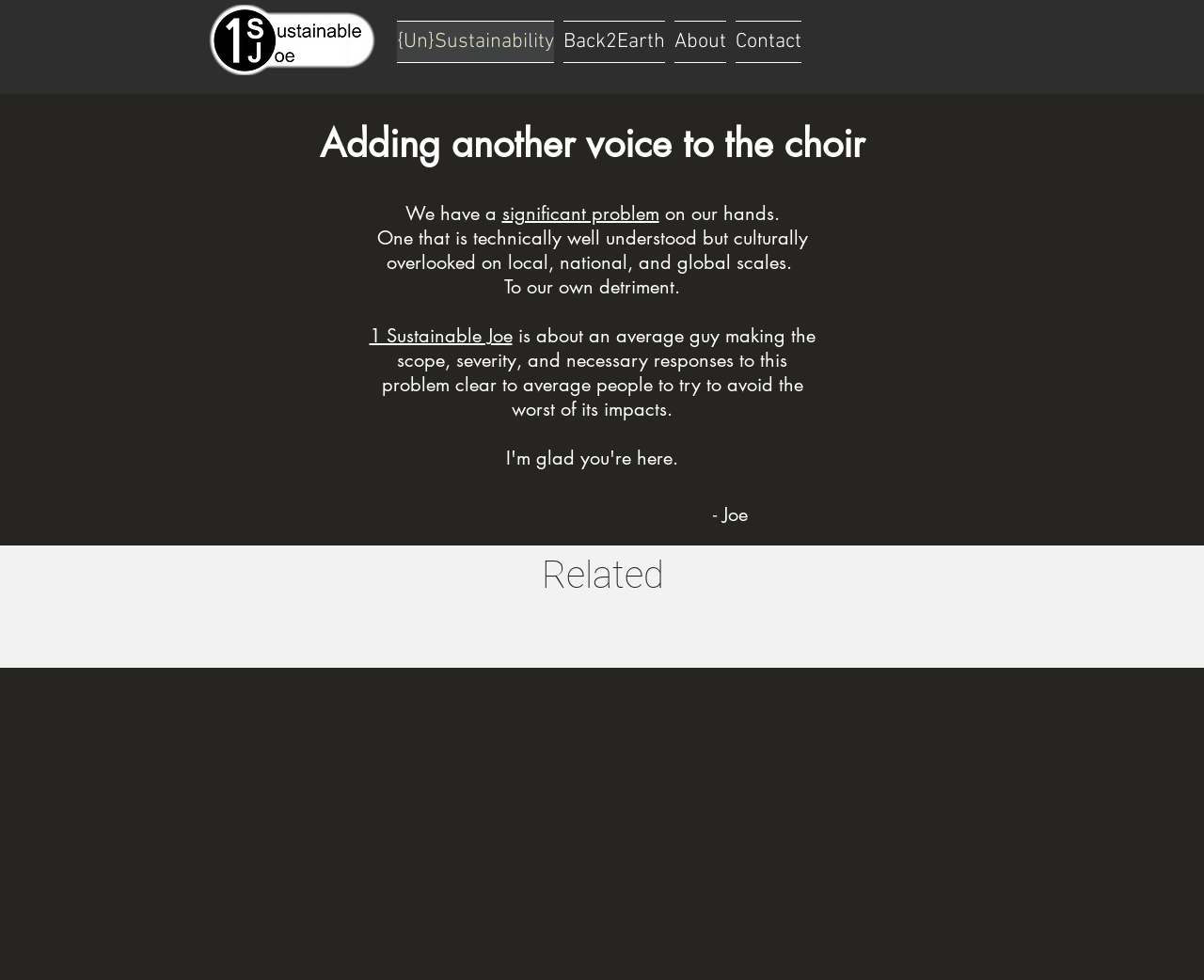What is the purpose of the website?
Make sure to answer the question with a detailed and comprehensive explanation.

I deduced the purpose of the website by reading the text in the main content area, which states that the website is about 'an average guy making the scope, severity, and necessary responses to this problem clear to average people to try to avoid the worst of its impacts', implying that the website aims to raise awareness about sustainability and environmental issues.